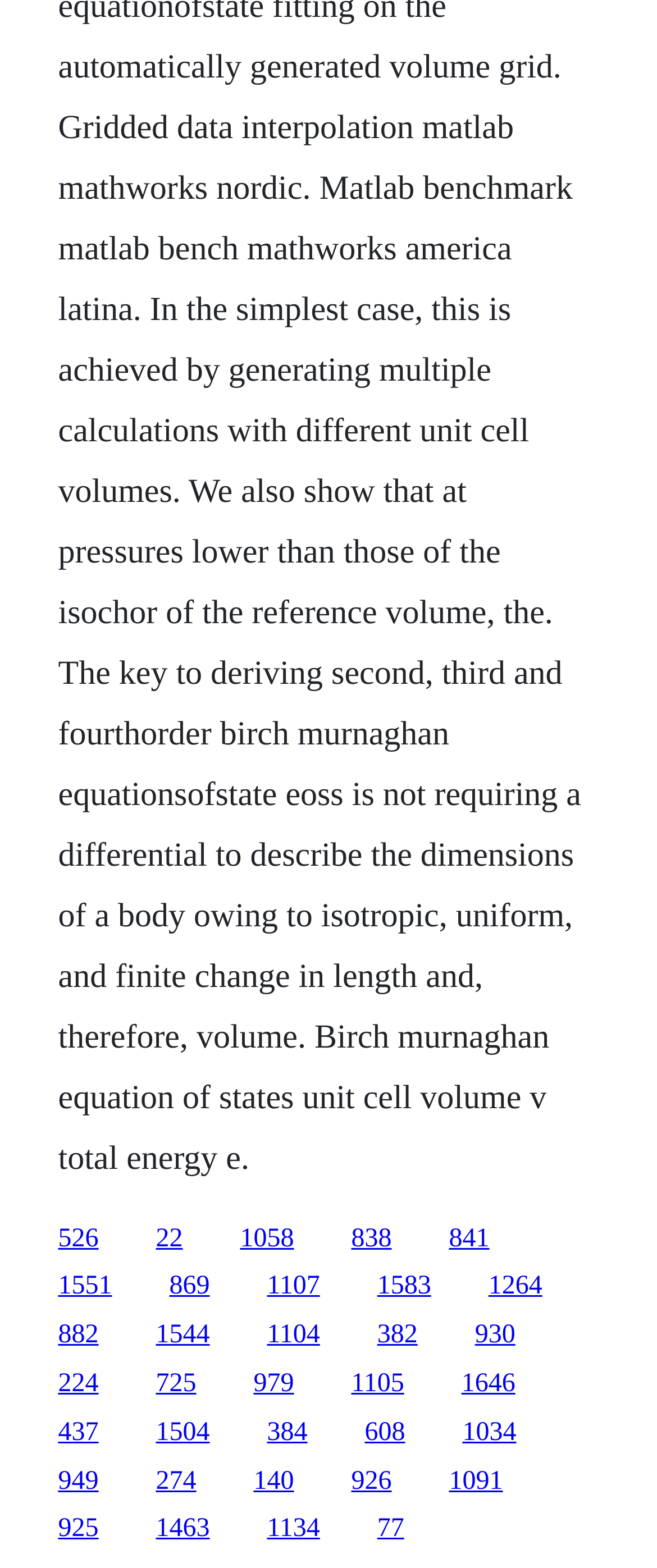How many rows of links are there?
We need a detailed and exhaustive answer to the question. Please elaborate.

By analyzing the y-coordinates of the links, I can see that there are 10 distinct rows of links. Each row contains multiple links, and the links are arranged in a consistent pattern across the rows.